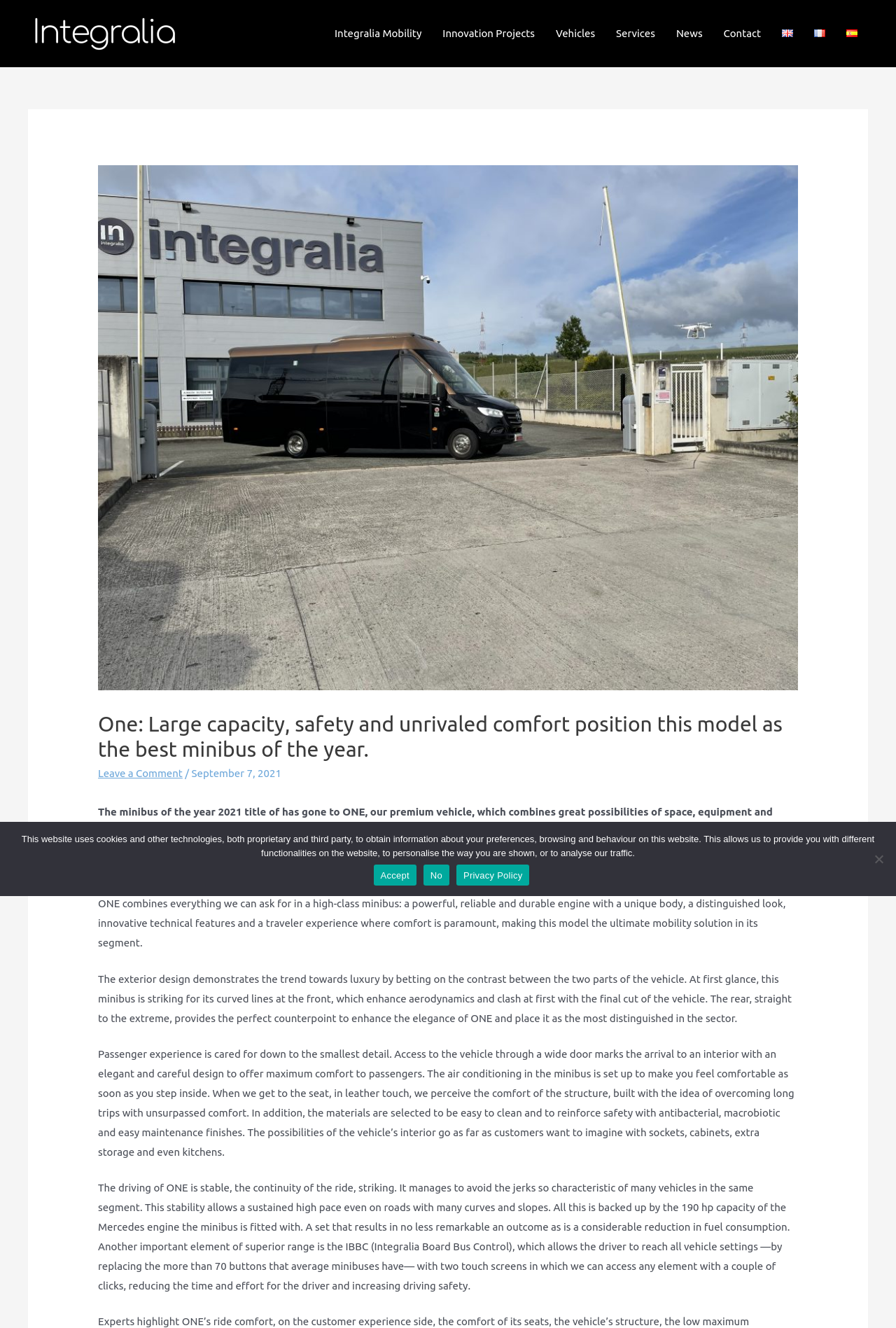Calculate the bounding box coordinates for the UI element based on the following description: "Vehicles". Ensure the coordinates are four float numbers between 0 and 1, i.e., [left, top, right, bottom].

[0.609, 0.007, 0.676, 0.043]